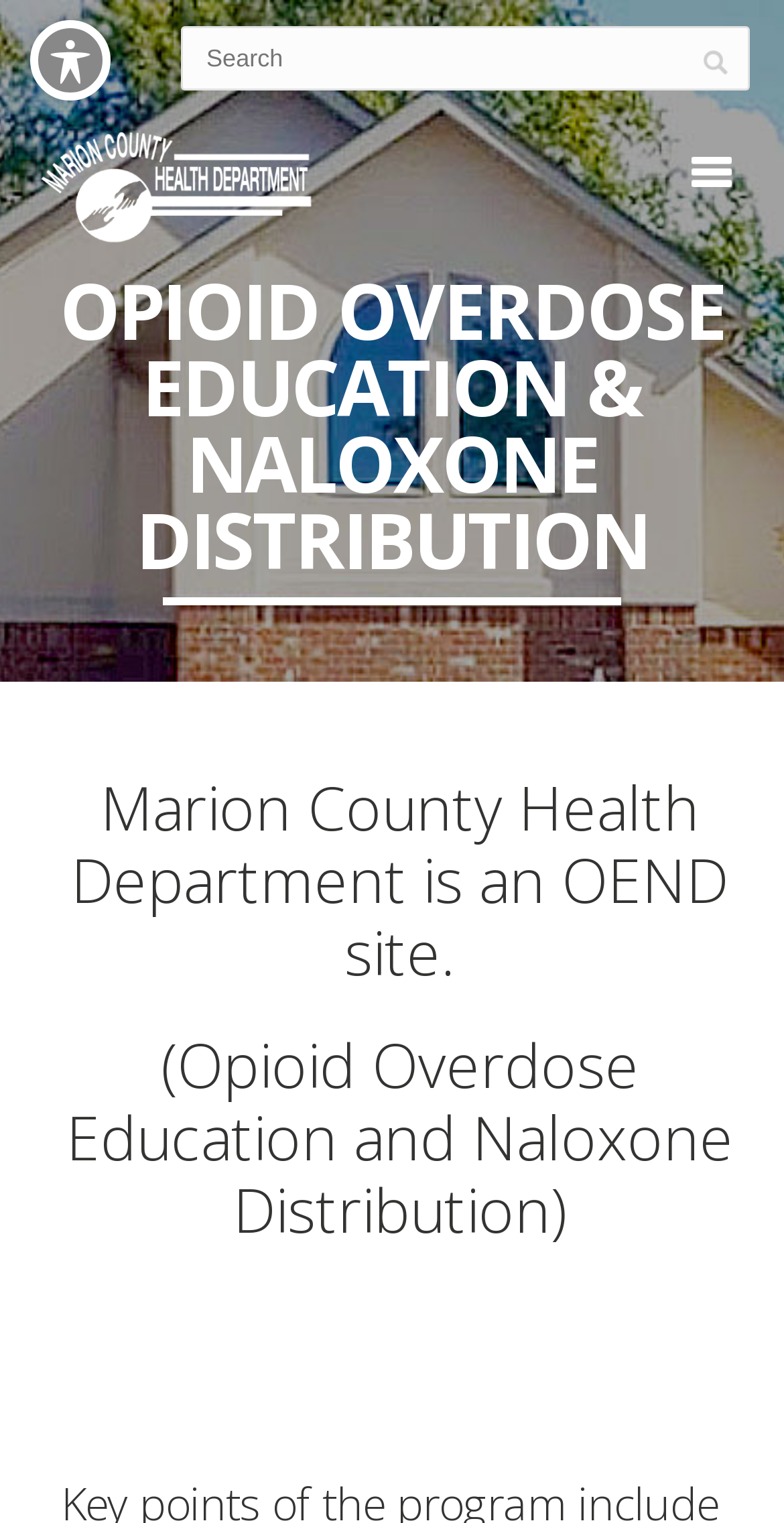Find the UI element described as: "alt="Marion County Health Department"" and predict its bounding box coordinates. Ensure the coordinates are four float numbers between 0 and 1, [left, top, right, bottom].

[0.05, 0.086, 0.406, 0.165]